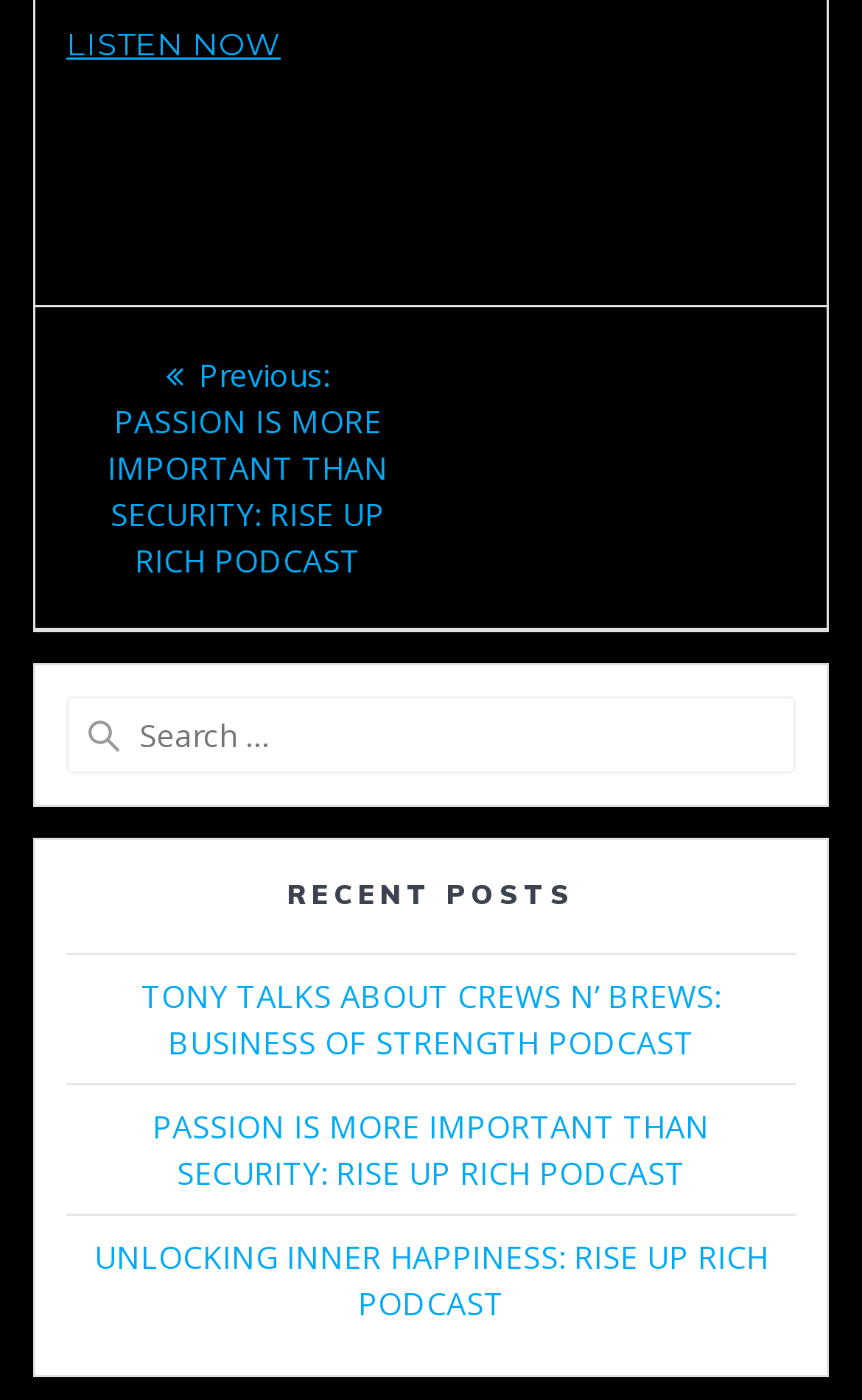Refer to the element description LISTEN NOW and identify the corresponding bounding box in the screenshot. Format the coordinates as (top-left x, top-left y, bottom-right x, bottom-right y) with values in the range of 0 to 1.

[0.077, 0.017, 0.326, 0.046]